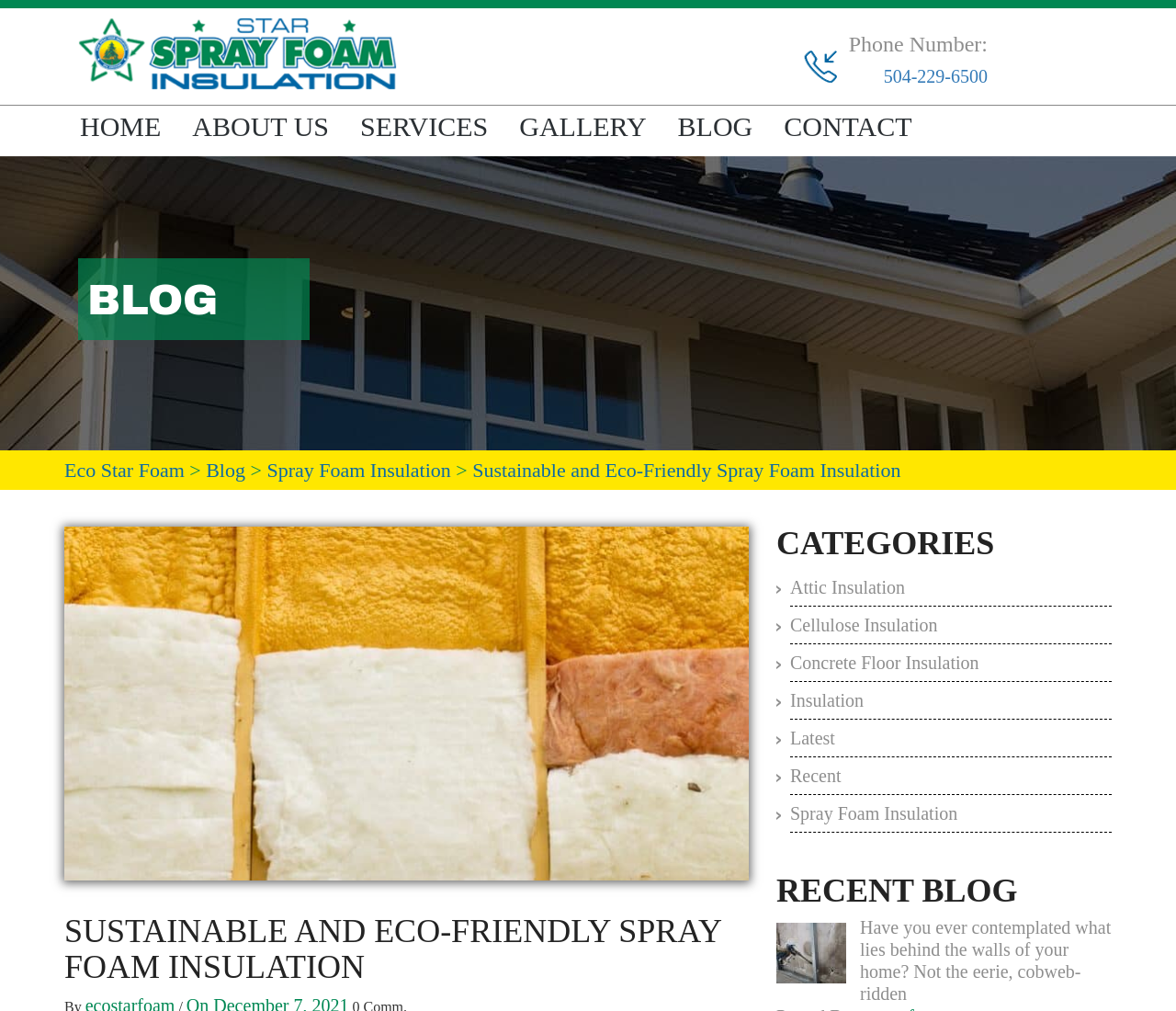Please determine the bounding box coordinates of the element to click on in order to accomplish the following task: "Click the 'HOME' link". Ensure the coordinates are four float numbers ranging from 0 to 1, i.e., [left, top, right, bottom].

[0.068, 0.11, 0.137, 0.14]